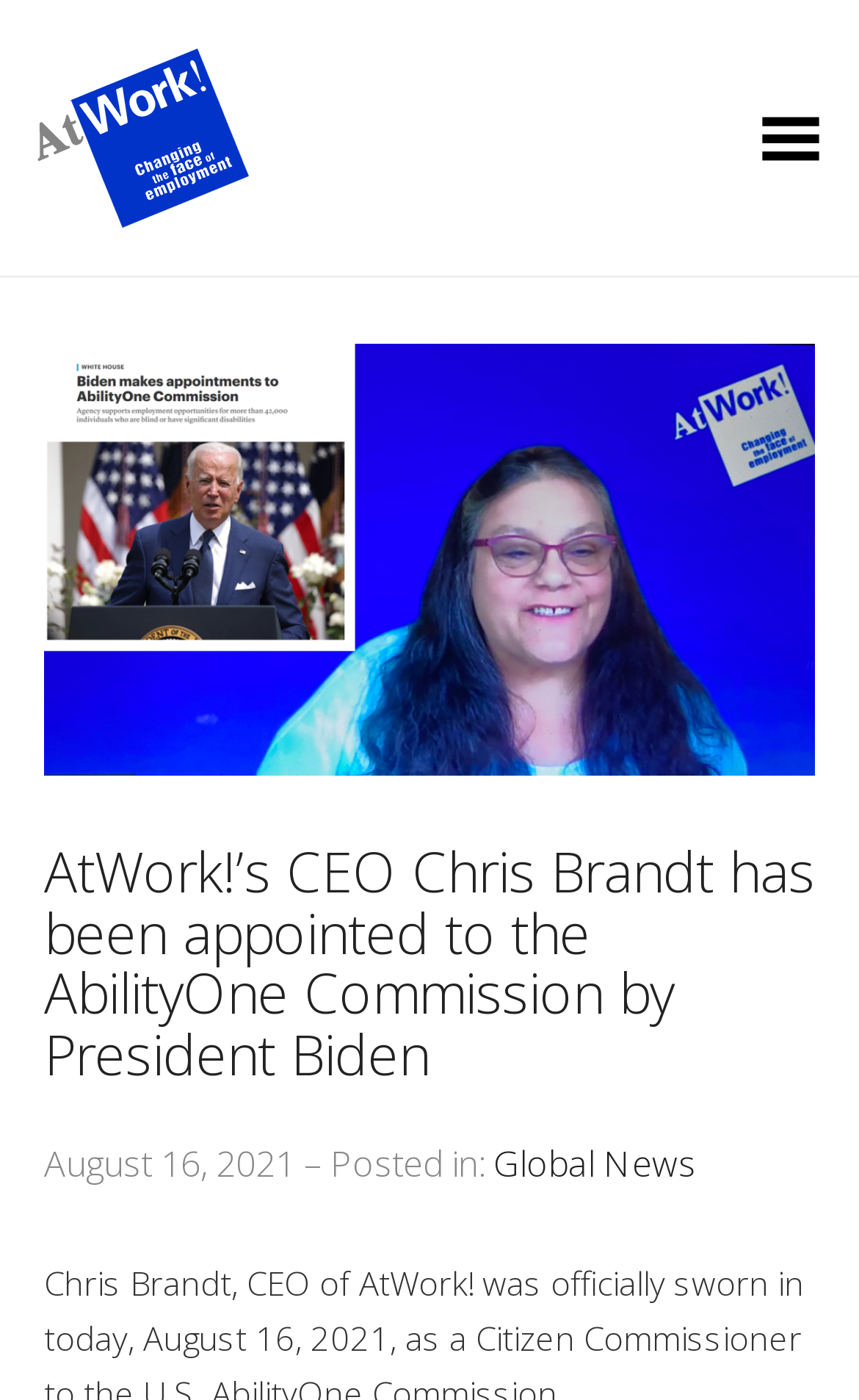What category does the news article belong to?
Answer the question with a single word or phrase derived from the image.

Global News